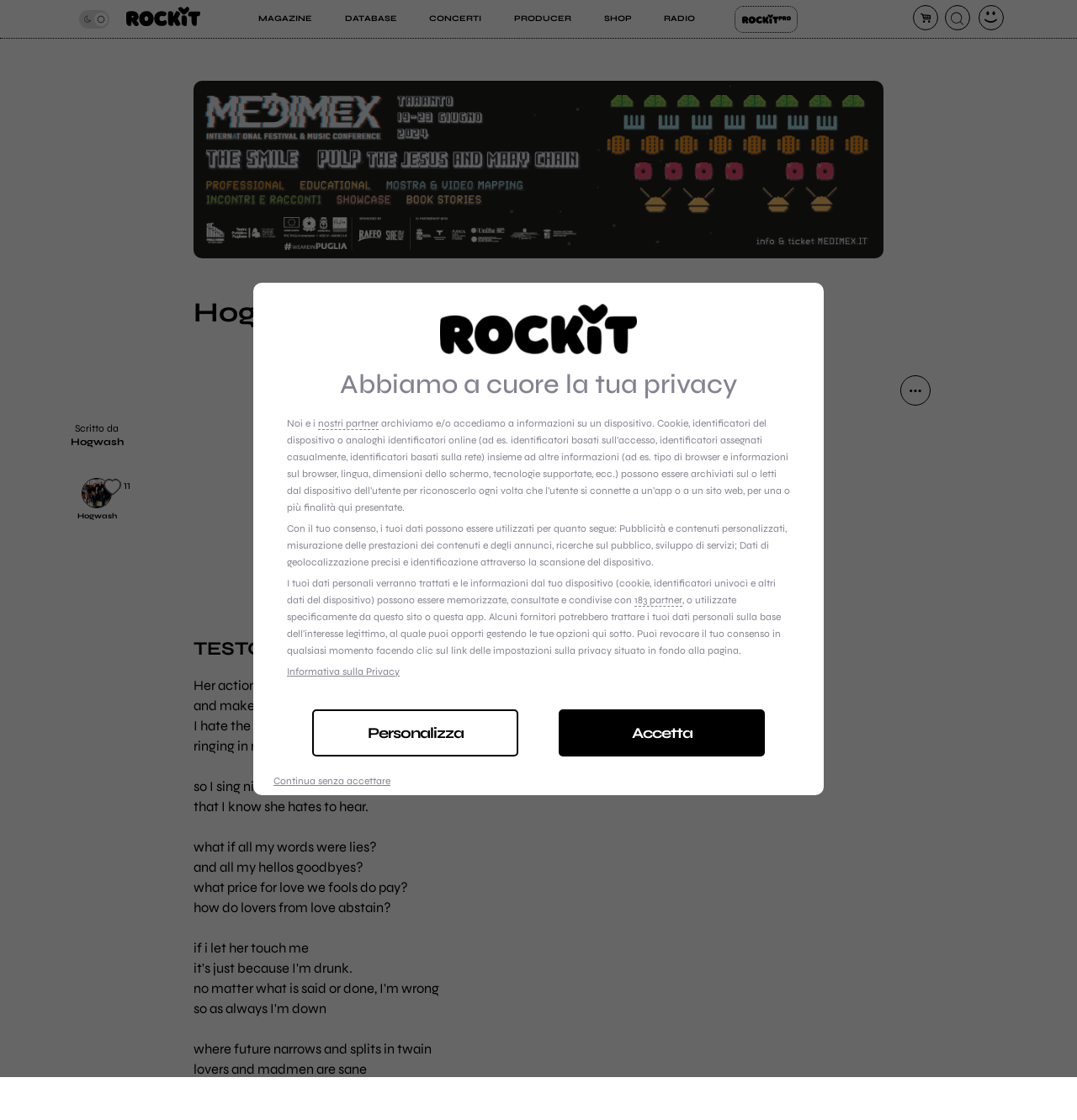What is the purpose of the checkbox 'dark mode'?
Please provide a detailed and thorough answer to the question.

The checkbox 'dark mode' is located at the top left corner of the webpage, and its purpose is to allow users to toggle between dark mode and light mode, which changes the visual appearance of the webpage.